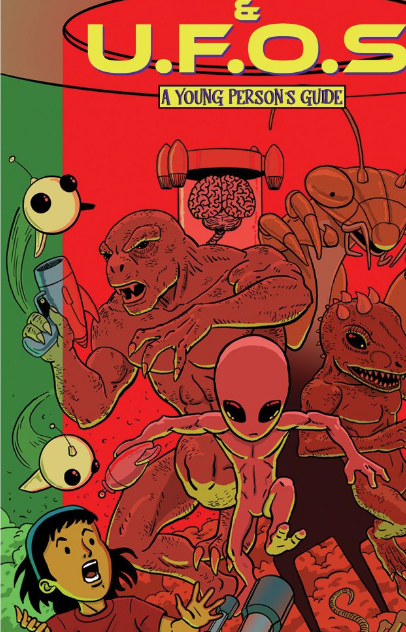What is the target audience of the book?
Please provide a single word or phrase based on the screenshot.

Younger audience